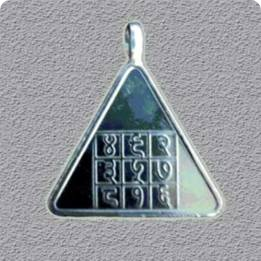Paint a vivid picture of the image with your description.

This exquisite pendant, featured in the online collection of Numeroworld, showcases a unique triangular design with intricate engravings. The surface displays a mystical arrangement of symbols and numbers, believed to carry powerful spiritual significance. Ideal for those seeking to elevate their lifestyle with meaningful accessories, this piece embodies both elegance and purpose. The pendant is part of the Pyra Yantra collection in Aurangabad, enhancing one's journey toward well-being and positivity. Priced at ₹3,200, it invites you to explore its potential in your life.